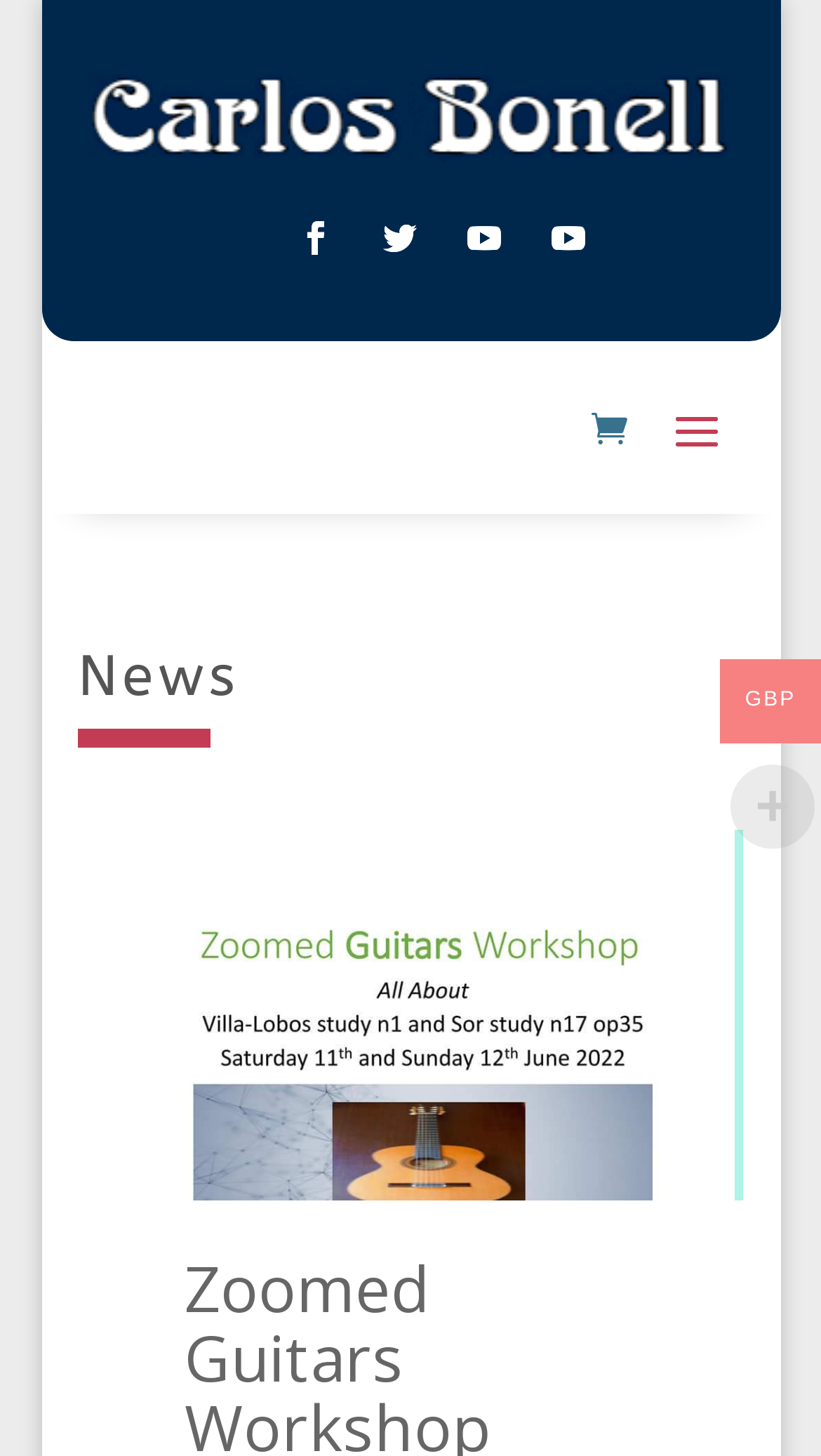Give a one-word or phrase response to the following question: How many images are there on the page?

2